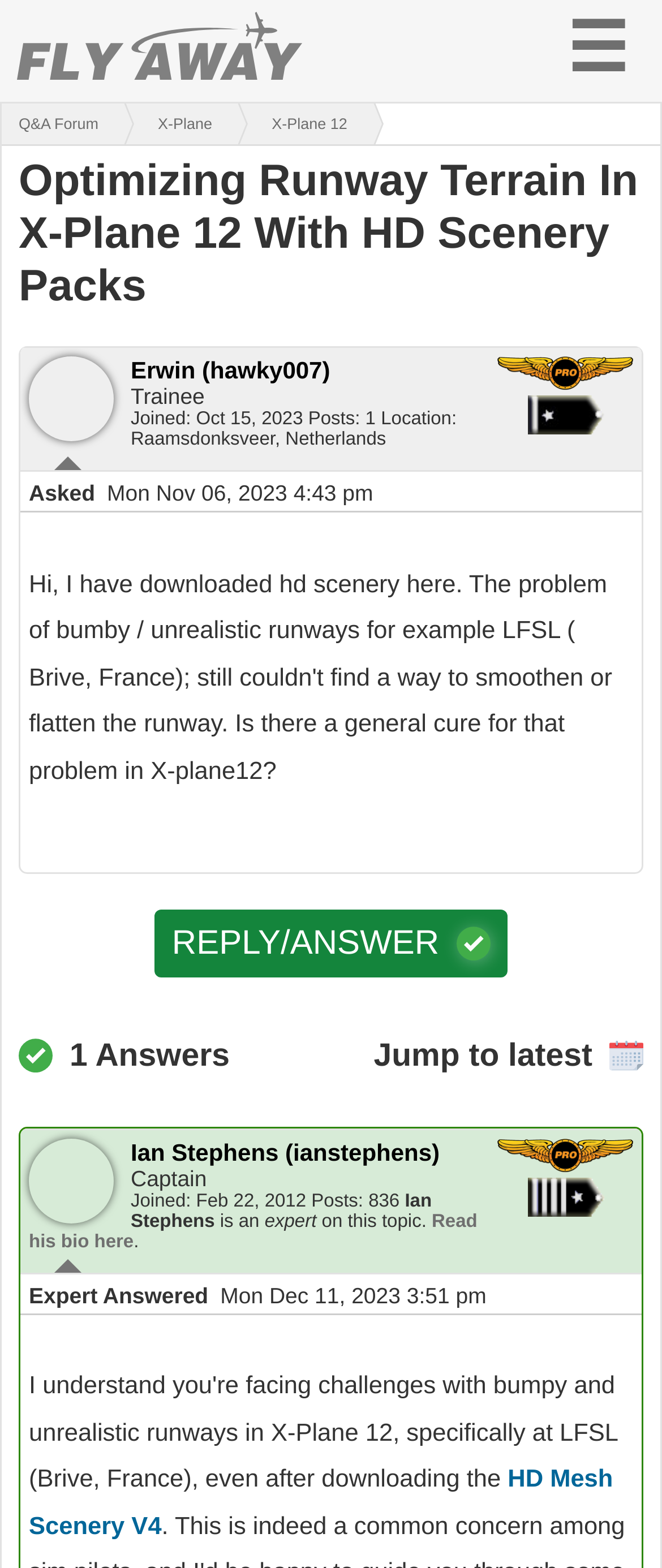Please determine the bounding box coordinates of the element to click in order to execute the following instruction: "Reply to the question". The coordinates should be four float numbers between 0 and 1, specified as [left, top, right, bottom].

[0.231, 0.579, 0.769, 0.624]